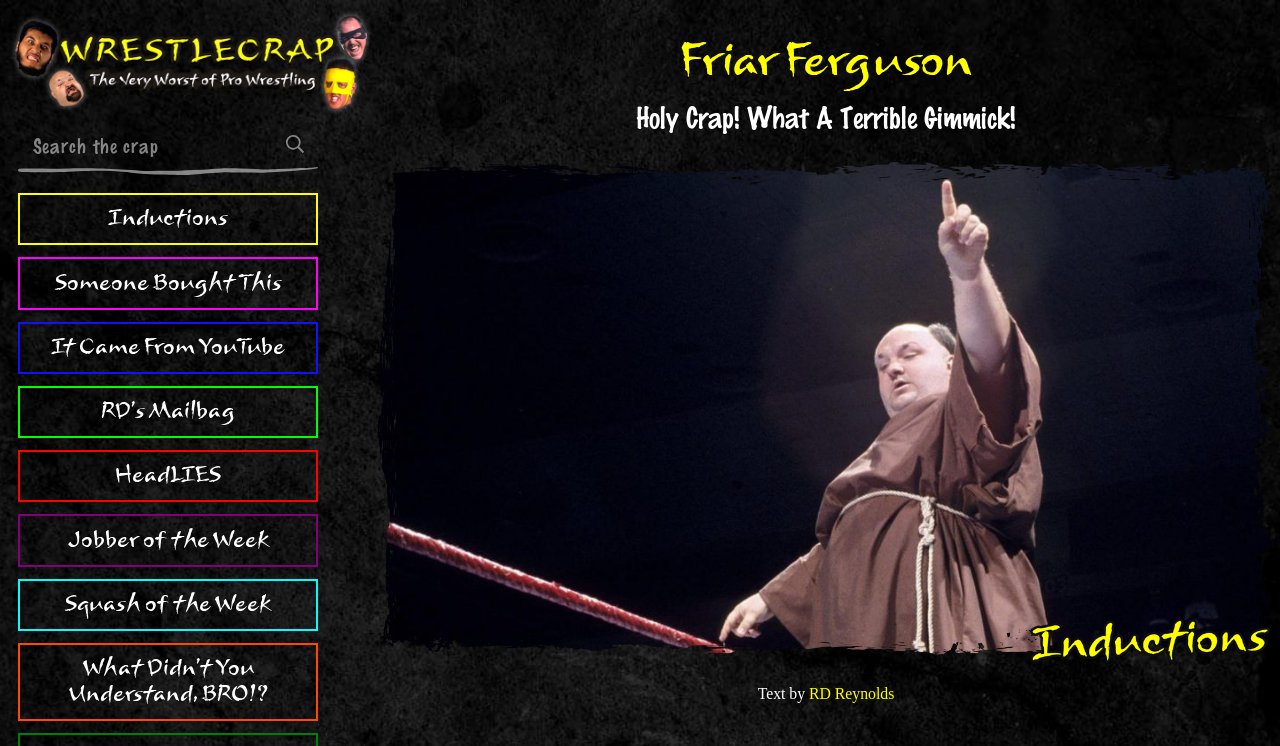What is the purpose of the search box?
Look at the image and respond with a one-word or short-phrase answer.

Search the crap